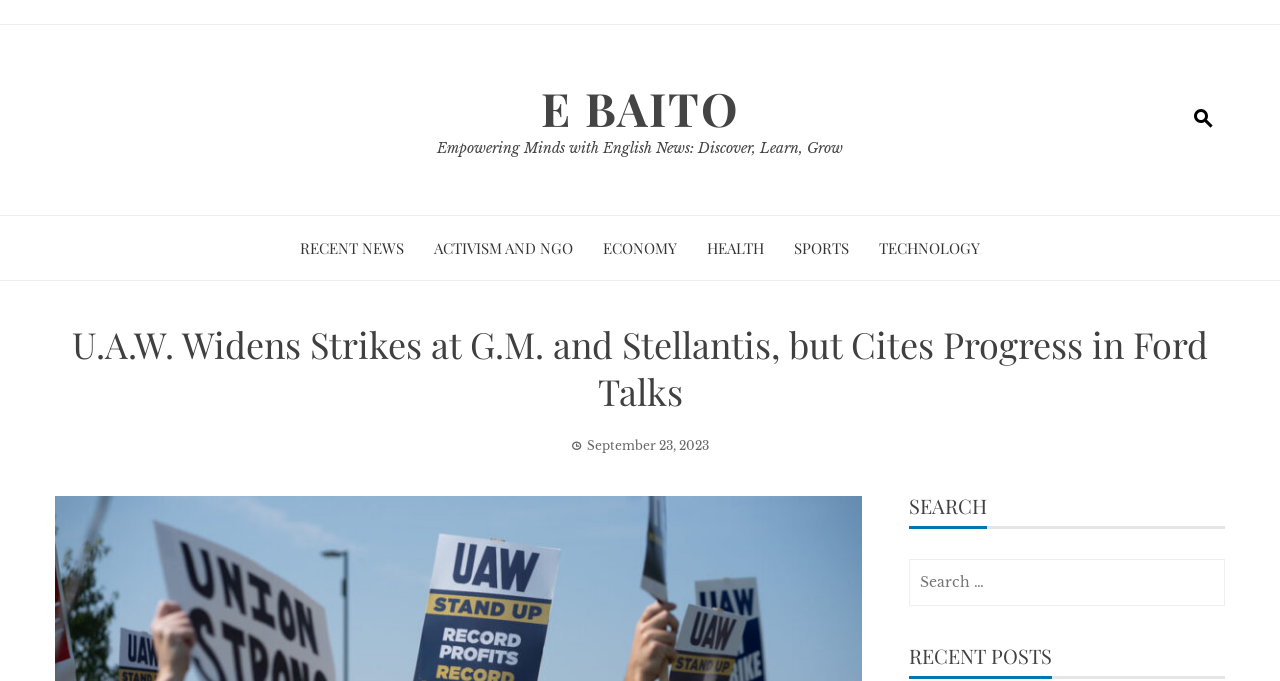Can you find and provide the main heading text of this webpage?

U.A.W. Widens Strikes at G.M. and Stellantis, but Cites Progress in Ford Talks